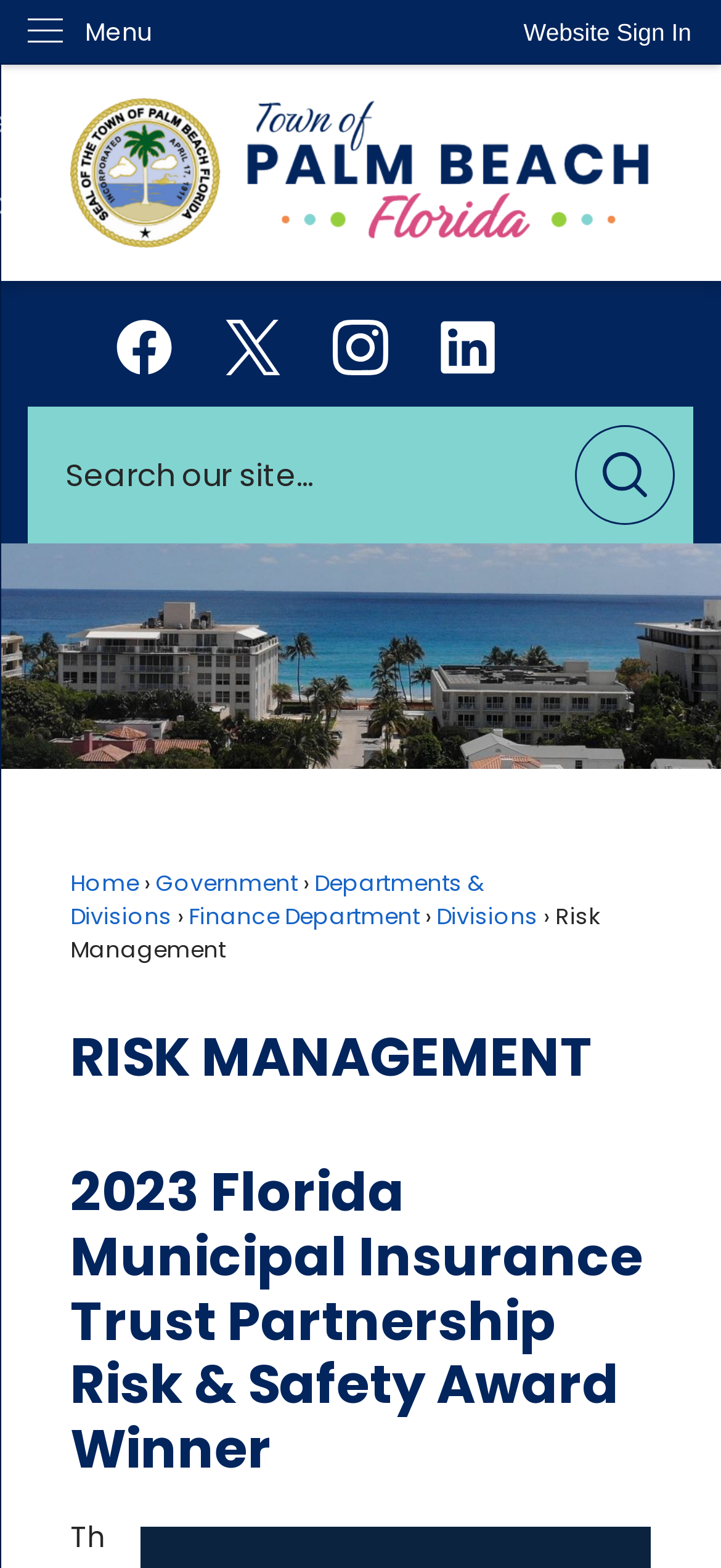Please locate the bounding box coordinates of the element that needs to be clicked to achieve the following instruction: "Learn about Risk Management". The coordinates should be four float numbers between 0 and 1, i.e., [left, top, right, bottom].

[0.097, 0.574, 0.831, 0.616]